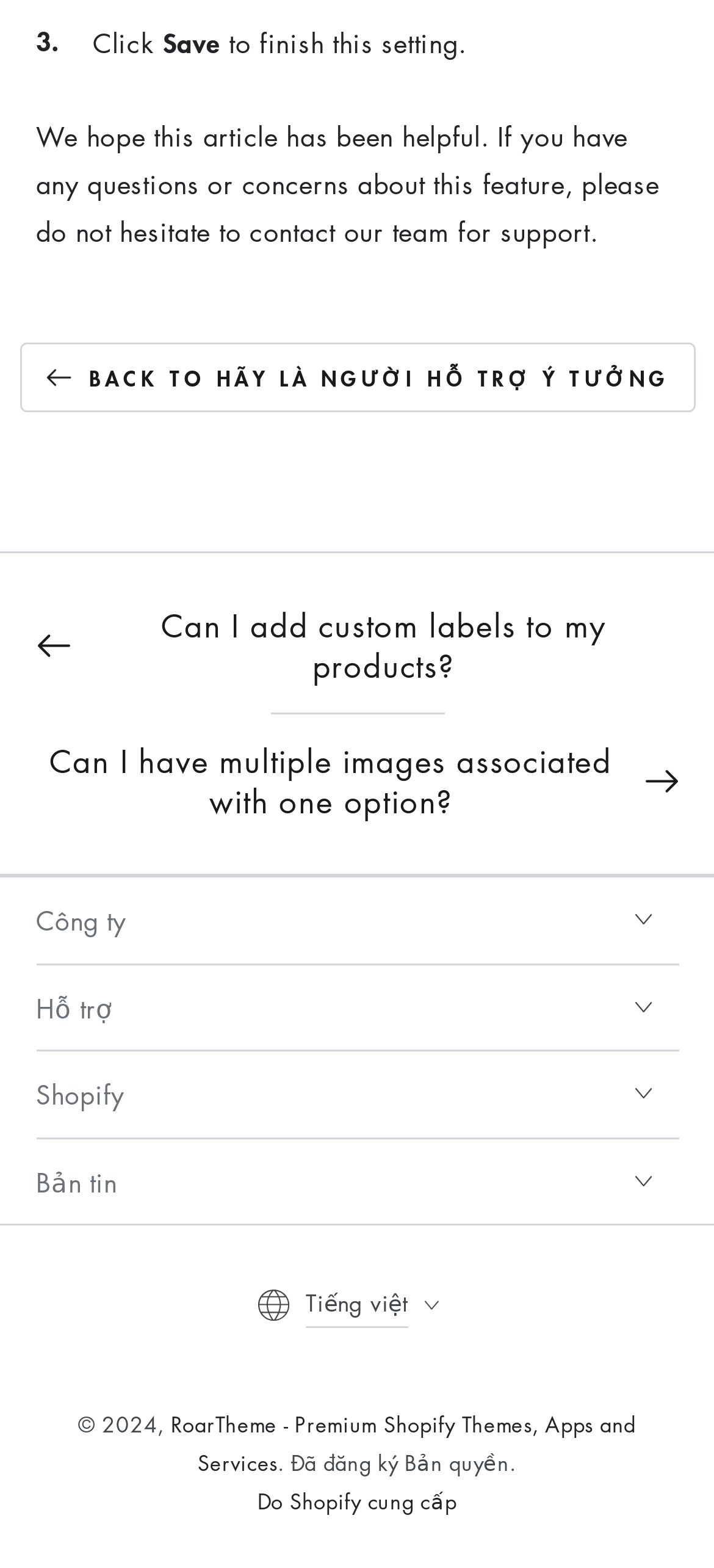Identify the bounding box coordinates for the region of the element that should be clicked to carry out the instruction: "Select 'Tiếng việt'". The bounding box coordinates should be four float numbers between 0 and 1, i.e., [left, top, right, bottom].

[0.36, 0.808, 0.64, 0.857]